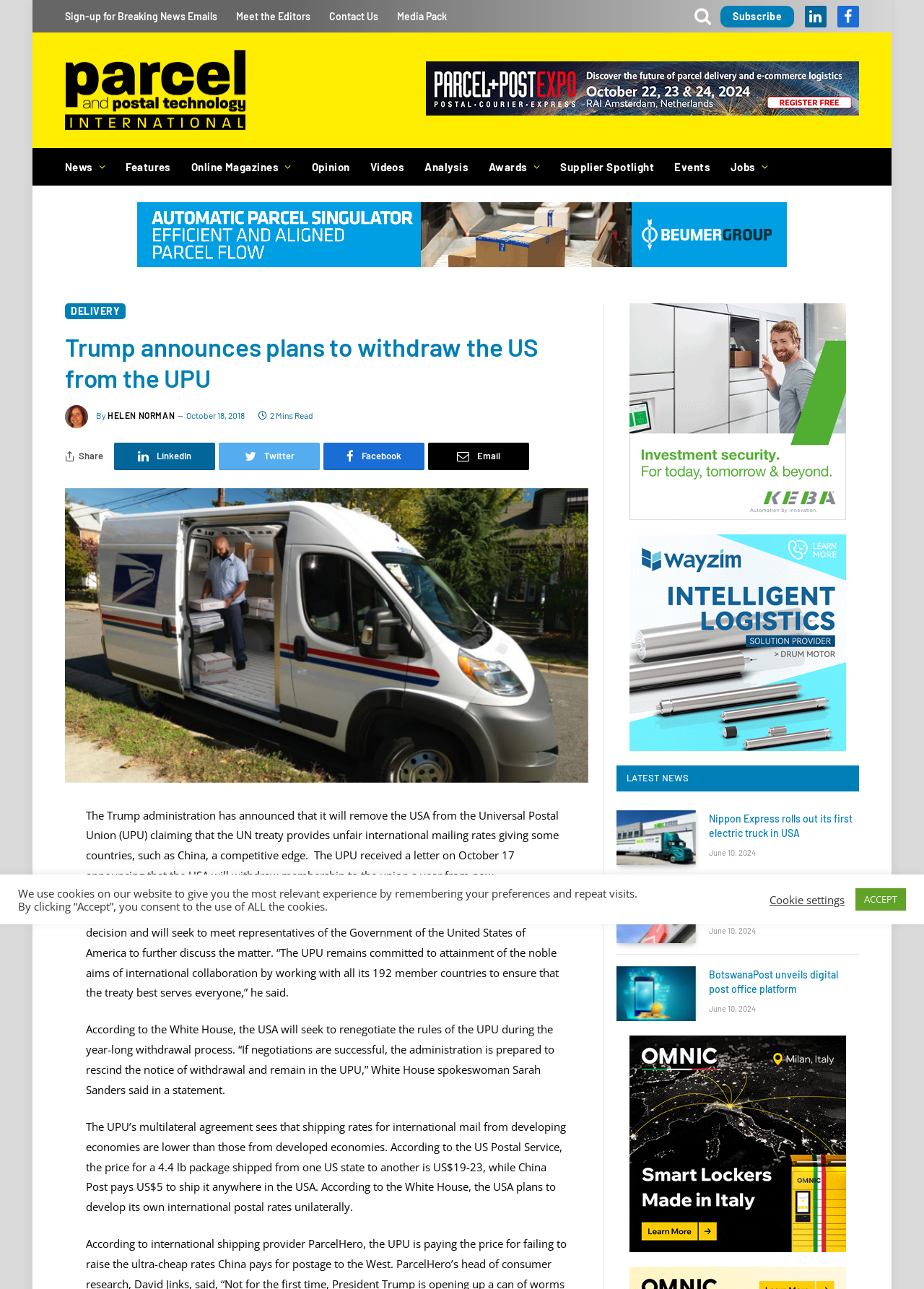Specify the bounding box coordinates of the element's area that should be clicked to execute the given instruction: "Read more about Trump announces plans to withdraw the US from the UPU". The coordinates should be four float numbers between 0 and 1, i.e., [left, top, right, bottom].

[0.07, 0.257, 0.637, 0.306]